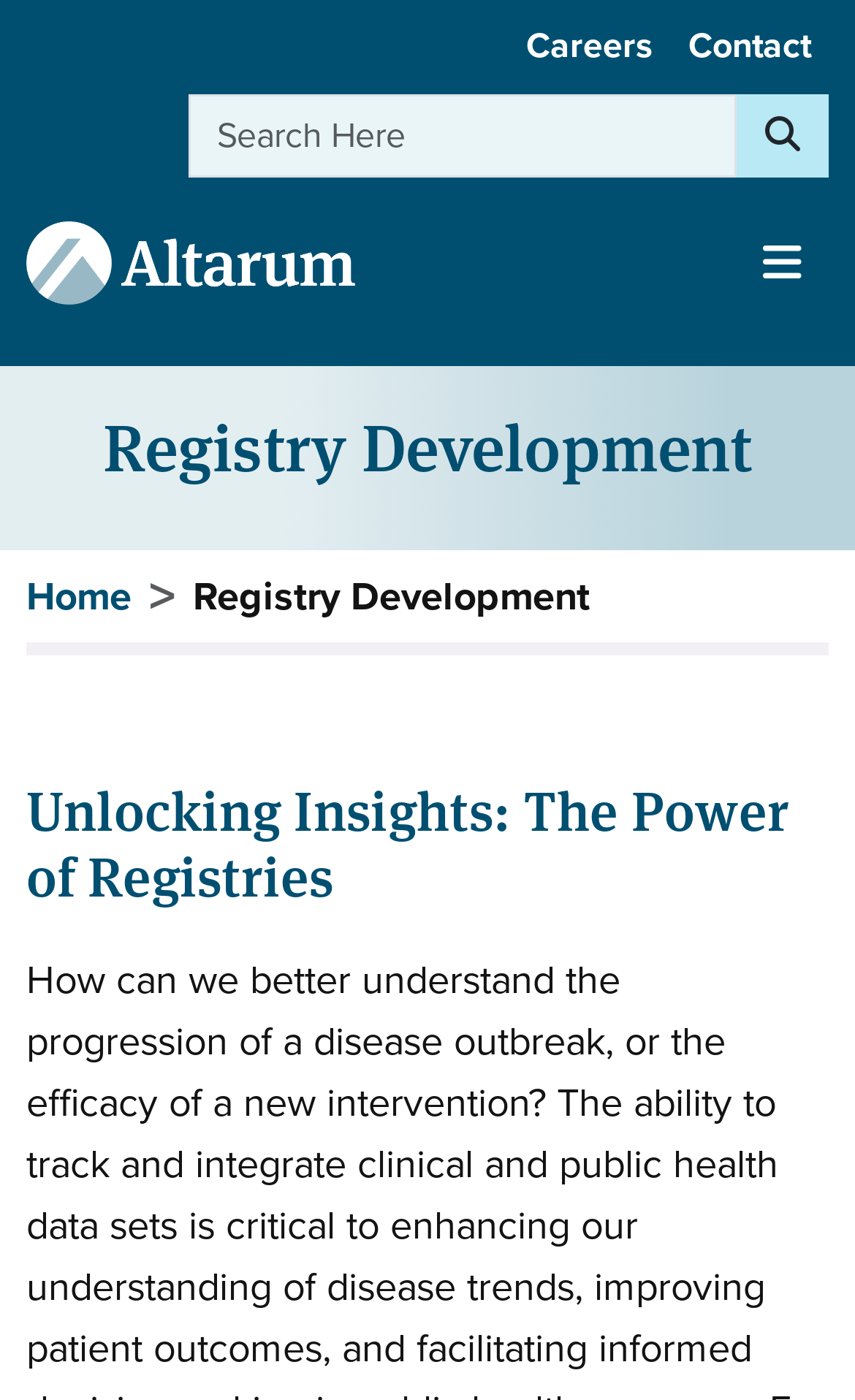Articulate a complete and detailed caption of the webpage elements.

The webpage is about Registry Development by Altarum. At the top left corner, there is a navigation menu labeled "User account menu" with two links, "Careers" and "Contact", positioned side by side. To the right of the navigation menu, there is a search box with a "Search" button and a "Search" label. 

Below the search box, there is the Altarum Logo, which is an image, accompanied by a link labeled "Altarum Logo". Next to the logo, there is a toggle navigation button that controls the navigation bar content. 

The main content of the webpage starts with a heading "Registry Development" at the top center. Below this heading, there is a breadcrumb navigation menu with a "Home" link and a "Registry Development" label. 

Further down, there is a prominent heading "Unlocking Insights: The Power of Registries" that spans the entire width of the page.